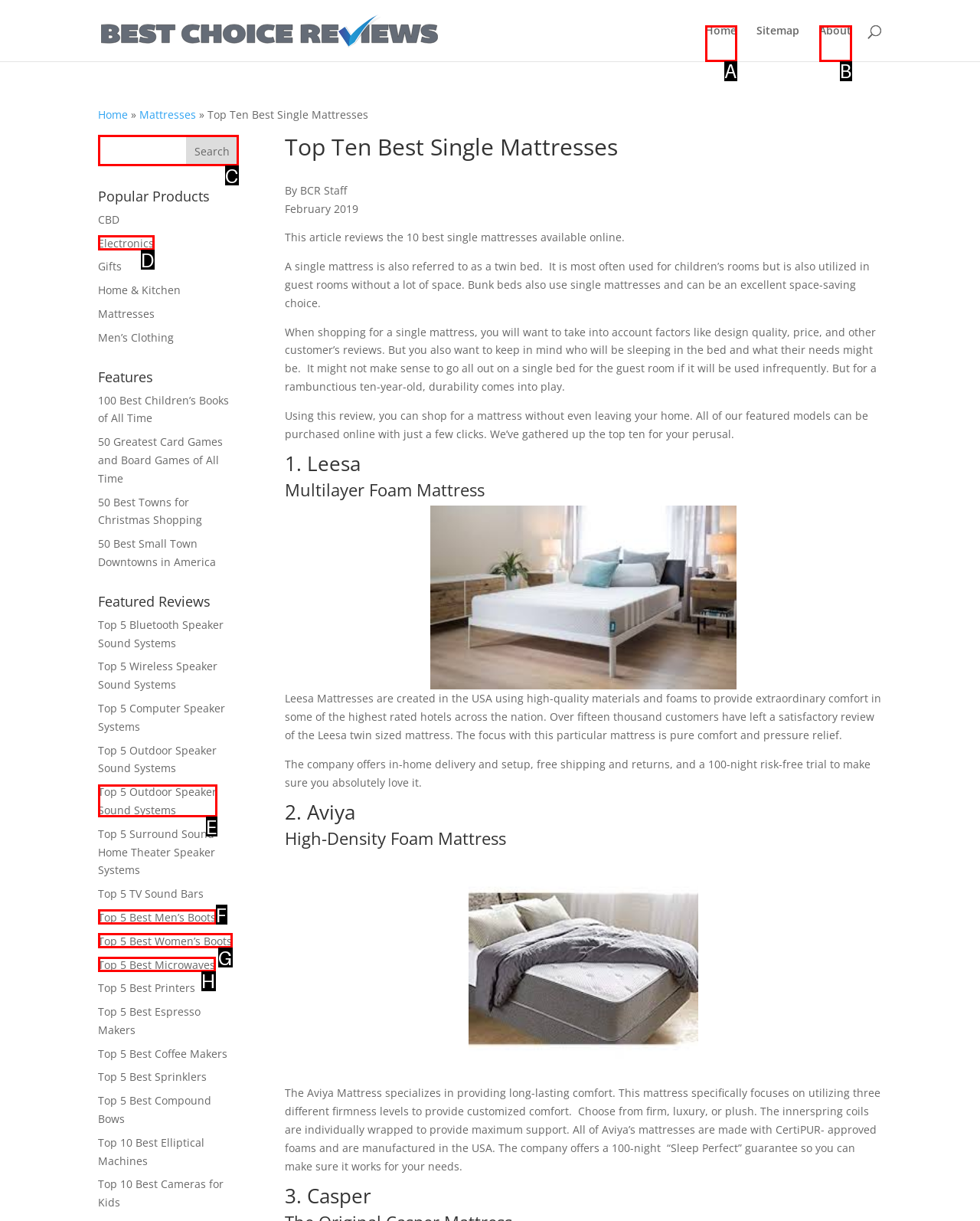Based on the element described as: Top 5 Best Men’s Boots
Find and respond with the letter of the correct UI element.

F